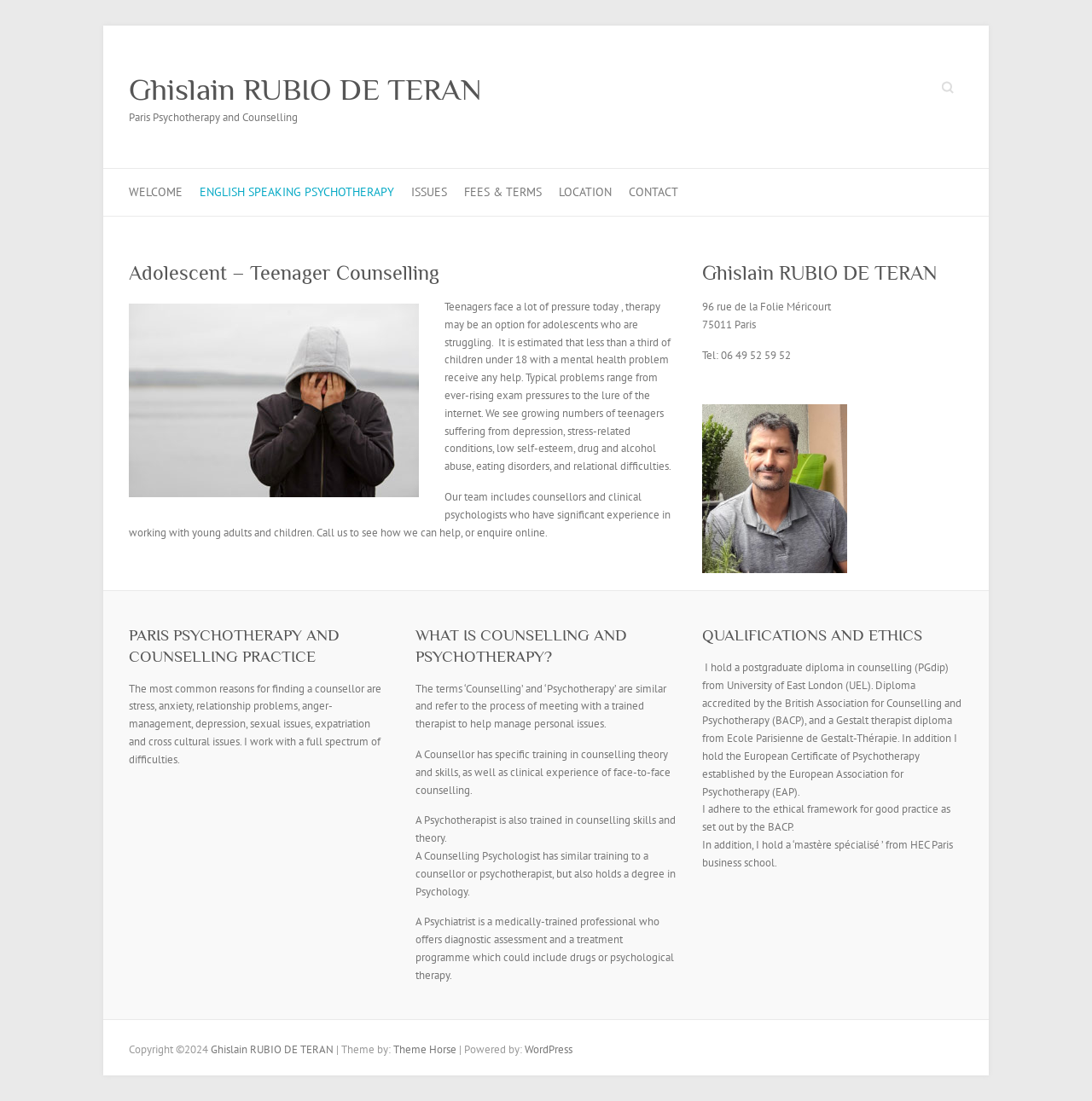What is the address of the counselling practice? Observe the screenshot and provide a one-word or short phrase answer.

96 rue de la Folie Méricourt, 75011 Paris